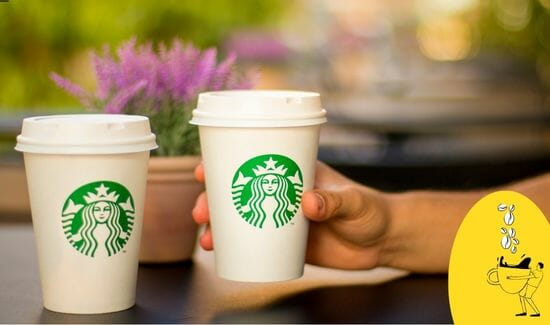Give a concise answer of one word or phrase to the question: 
What is in the background of the image?

greenery and a flowering plant